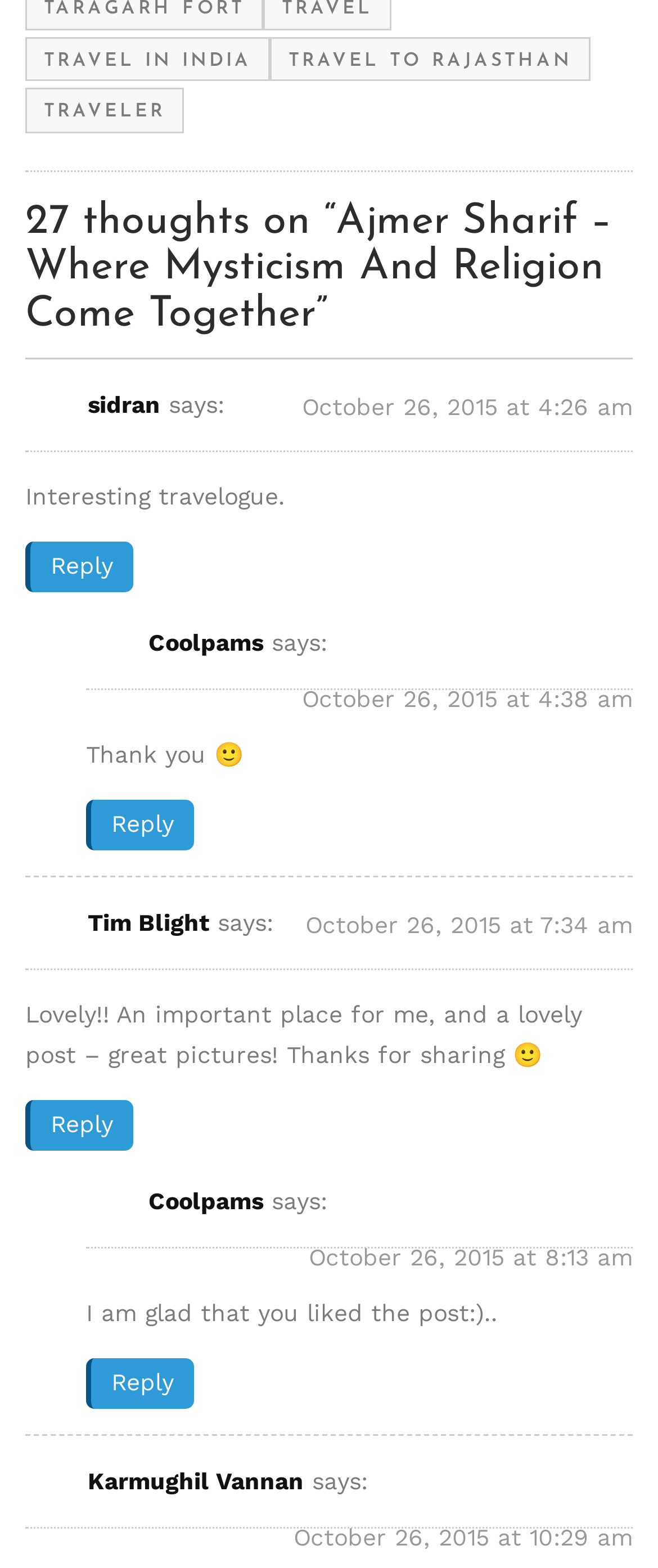Determine the bounding box coordinates of the clickable area required to perform the following instruction: "Visit the 'Threads' page". The coordinates should be represented as four float numbers between 0 and 1: [left, top, right, bottom].

None